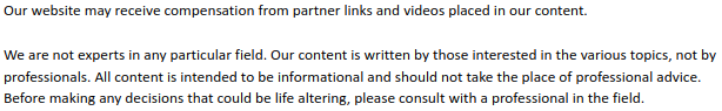Provide a one-word or short-phrase response to the question:
Who provides insights in the article?

Greg Fox